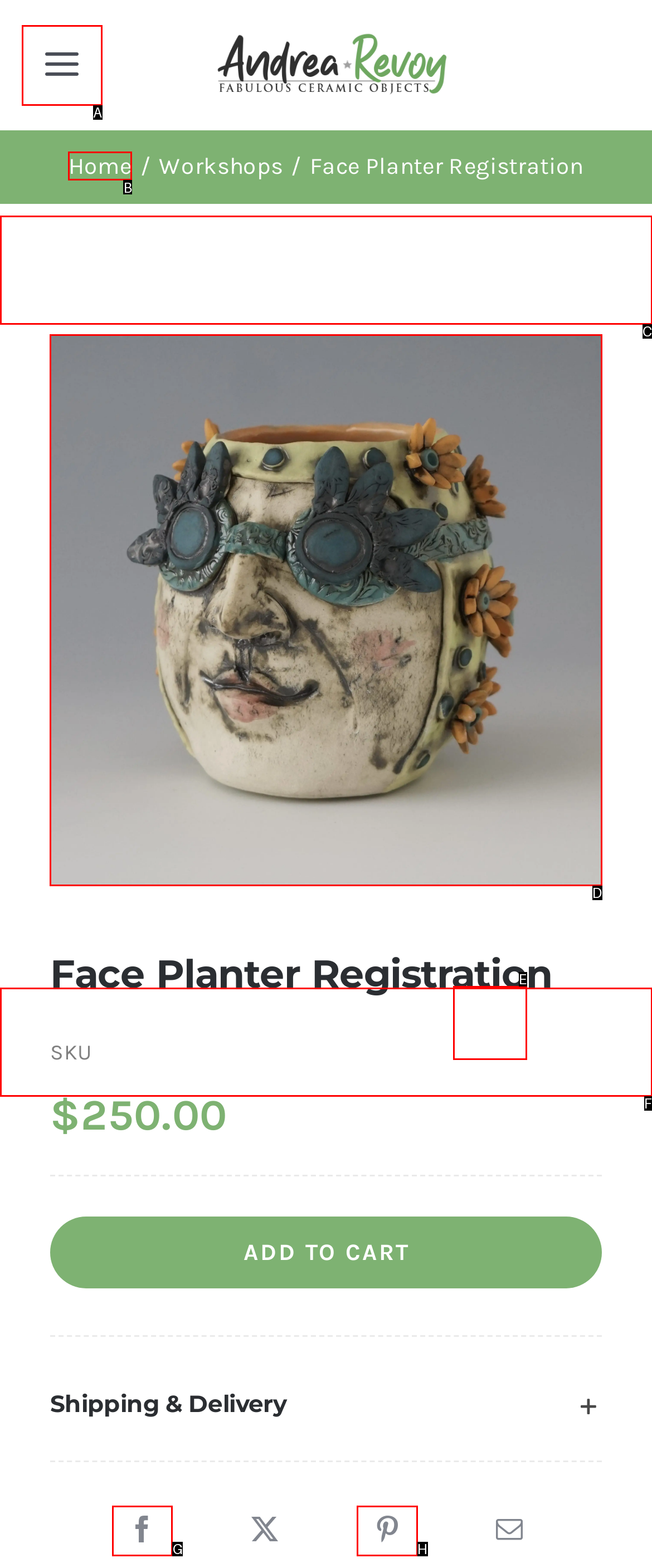Which UI element matches this description: alt="Face Planter" title="Face Planter"?
Reply with the letter of the correct option directly.

D